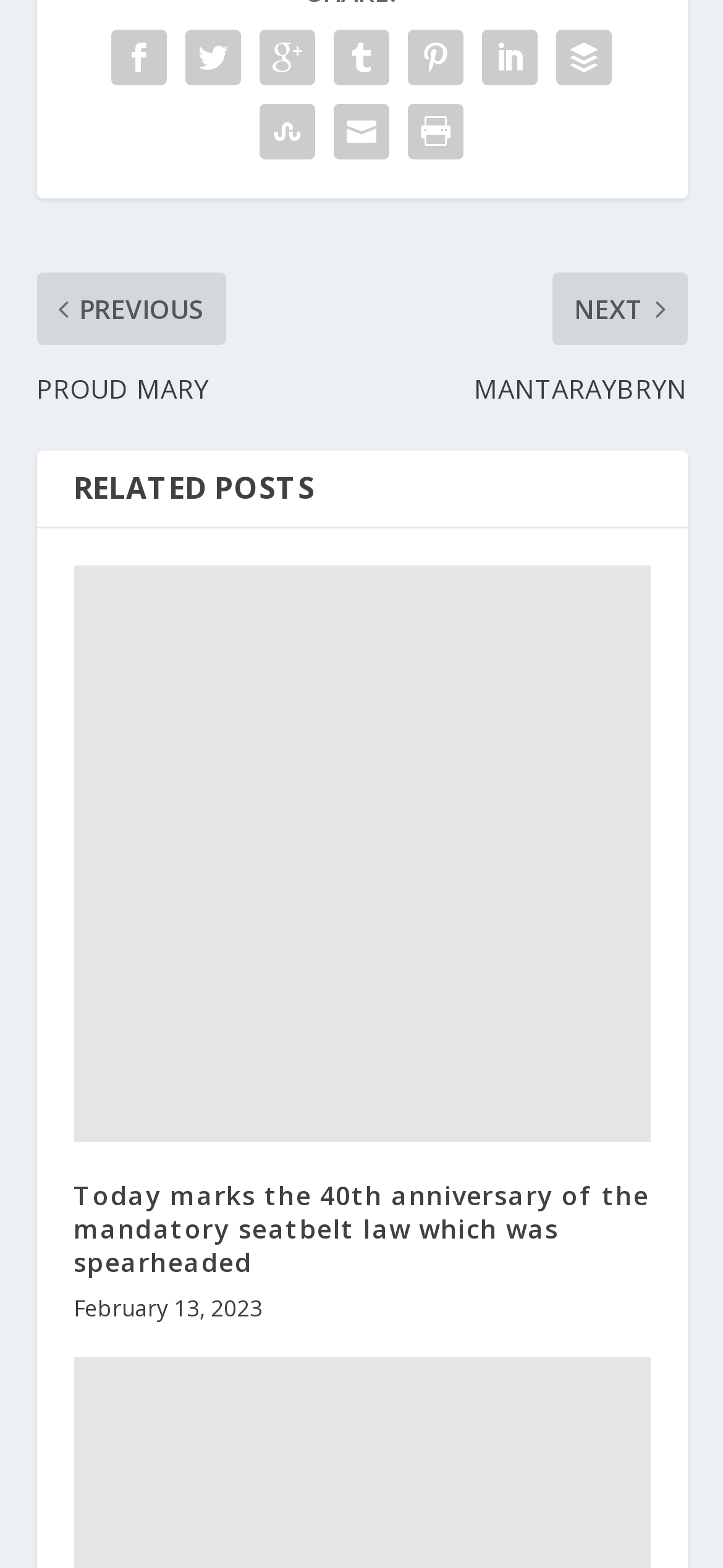Based on the image, provide a detailed and complete answer to the question: 
How many icons are in the top row?

The top row contains 7 icons, which are represented by the links '', '', '', '', '', '', and ''.